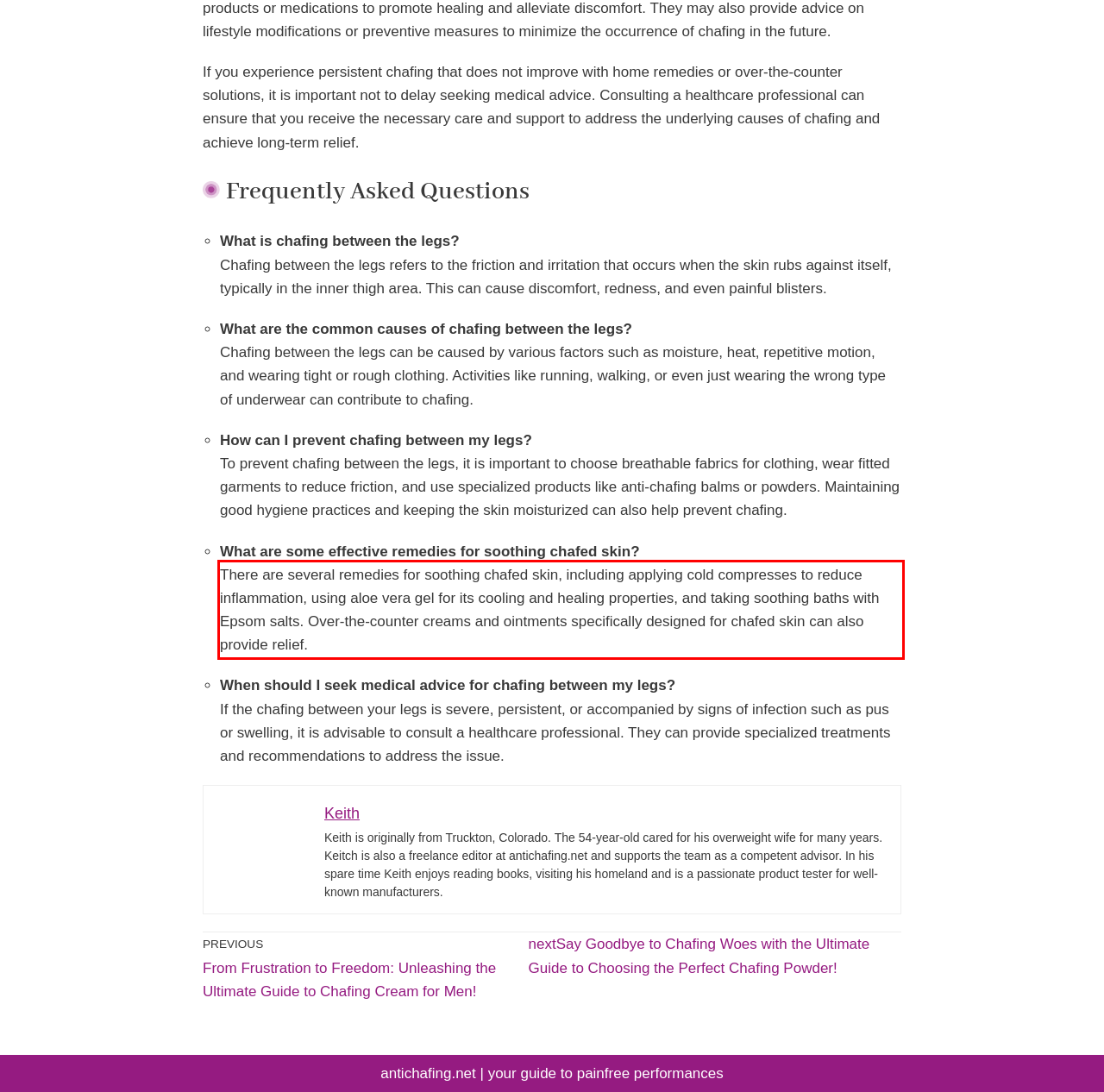Using the provided webpage screenshot, identify and read the text within the red rectangle bounding box.

There are several remedies for soothing chafed skin, including applying cold compresses to reduce inflammation, using aloe vera gel for its cooling and healing properties, and taking soothing baths with Epsom salts. Over-the-counter creams and ointments specifically designed for chafed skin can also provide relief.